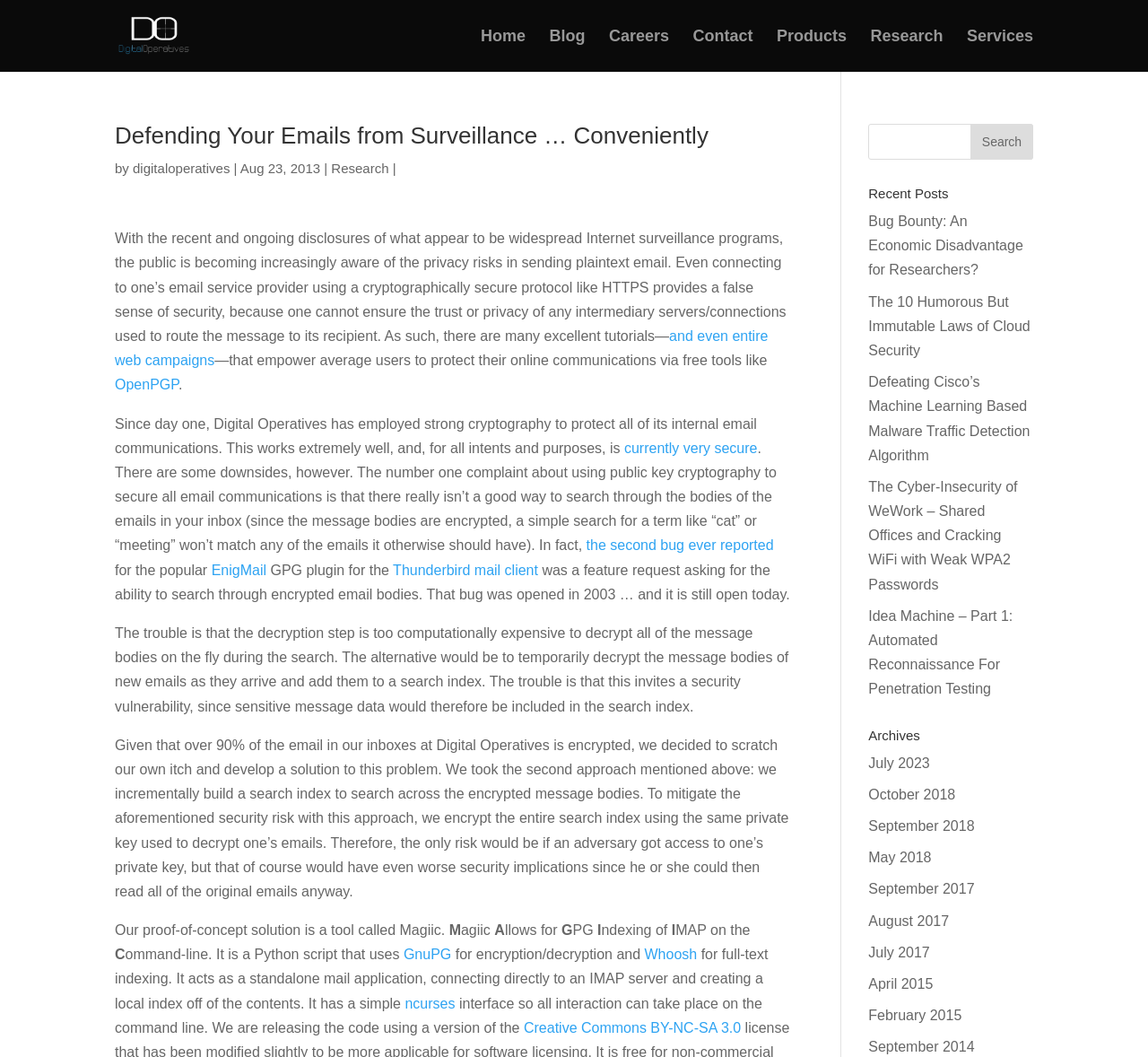Please identify the bounding box coordinates of the element I should click to complete this instruction: 'View the 'Recent Posts''. The coordinates should be given as four float numbers between 0 and 1, like this: [left, top, right, bottom].

[0.756, 0.177, 0.9, 0.198]